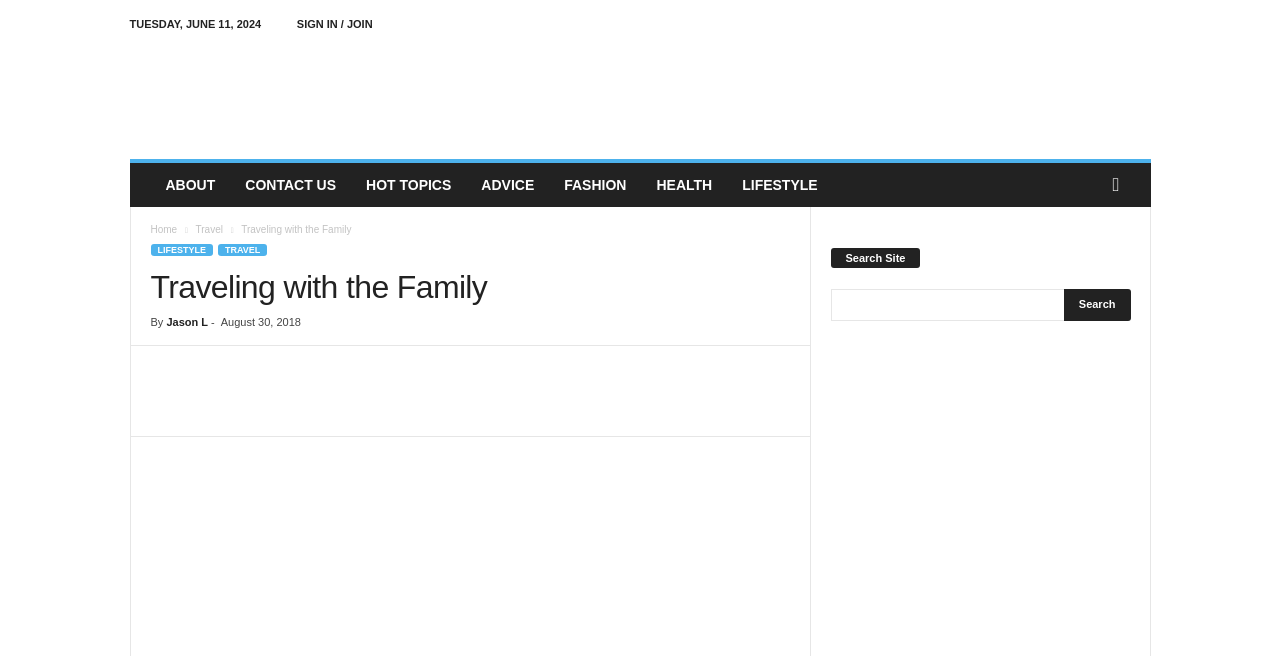Refer to the image and offer a detailed explanation in response to the question: What type of content is the website about?

I determined the type of content by looking at the links in the navigation menu, which include 'Travel', 'Fashion', 'Health', and 'Lifestyle'. This suggests that the website is about lifestyle and travel-related topics.